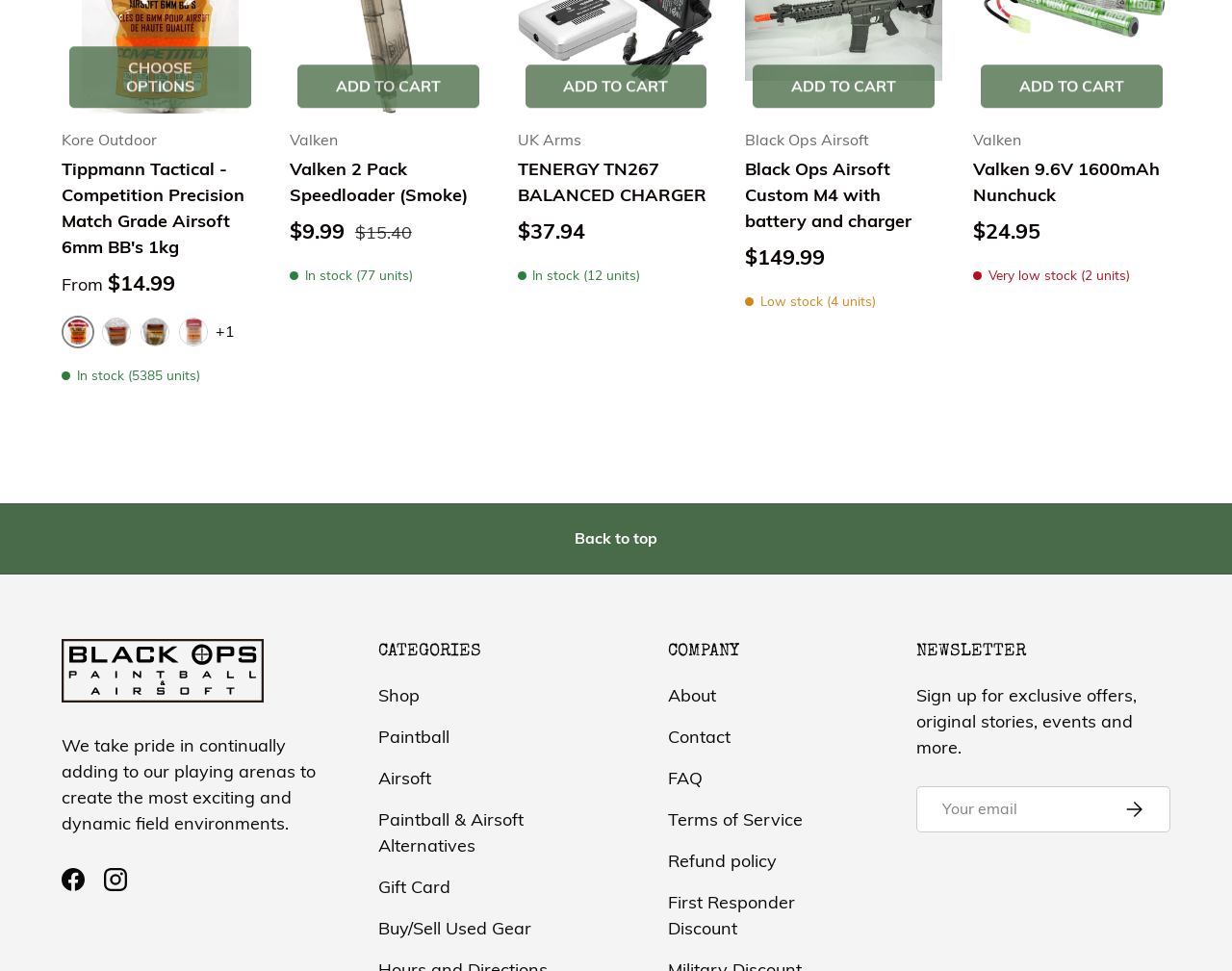Extract the bounding box coordinates for the UI element described as: "Buy/Sell Used Gear".

[0.307, 0.944, 0.431, 0.967]